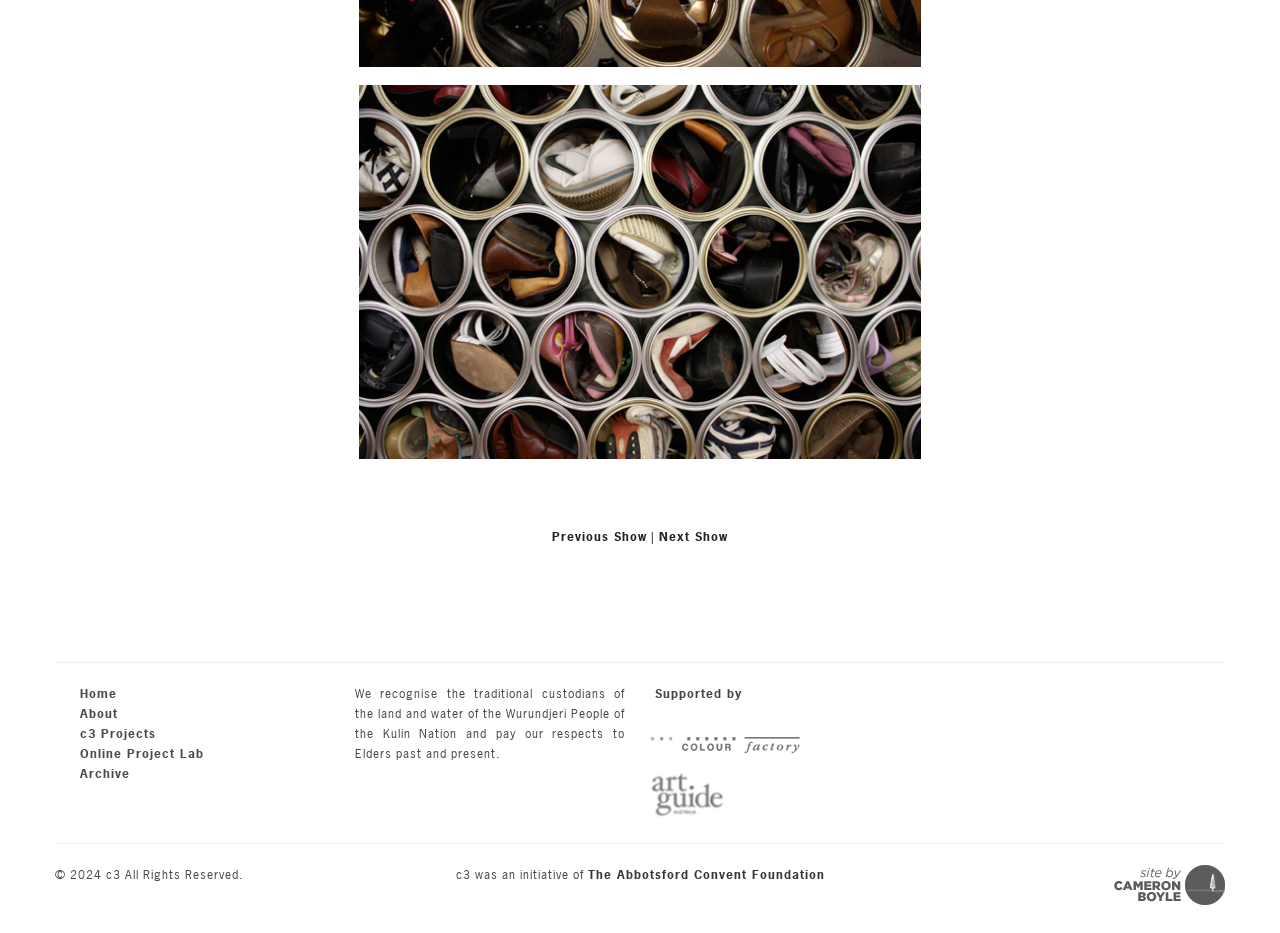Find the bounding box coordinates of the clickable region needed to perform the following instruction: "Click on the 'Next Show' link". The coordinates should be provided as four float numbers between 0 and 1, i.e., [left, top, right, bottom].

[0.515, 0.567, 0.569, 0.584]